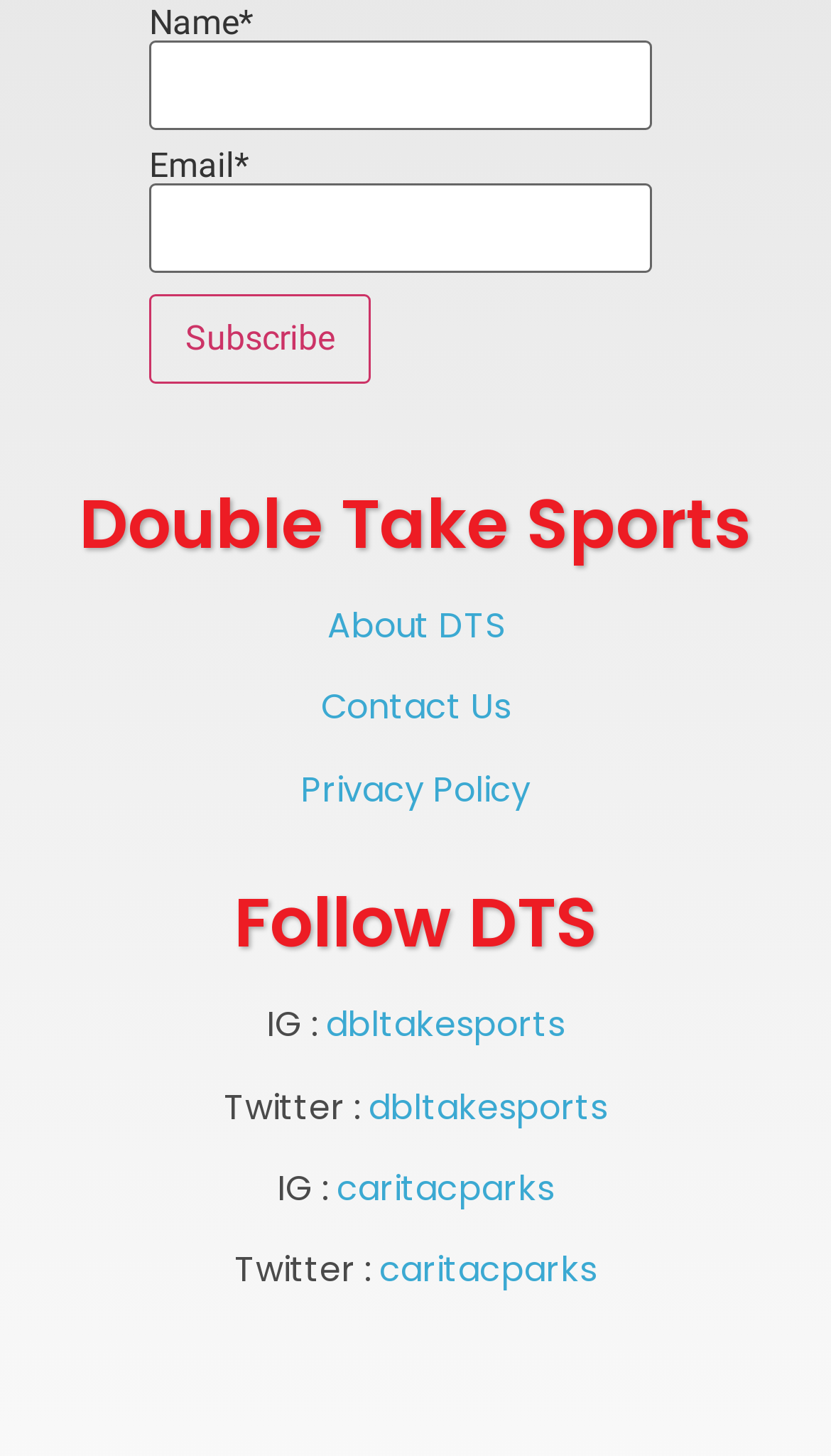Give a one-word or short phrase answer to the question: 
How many input fields are there?

2